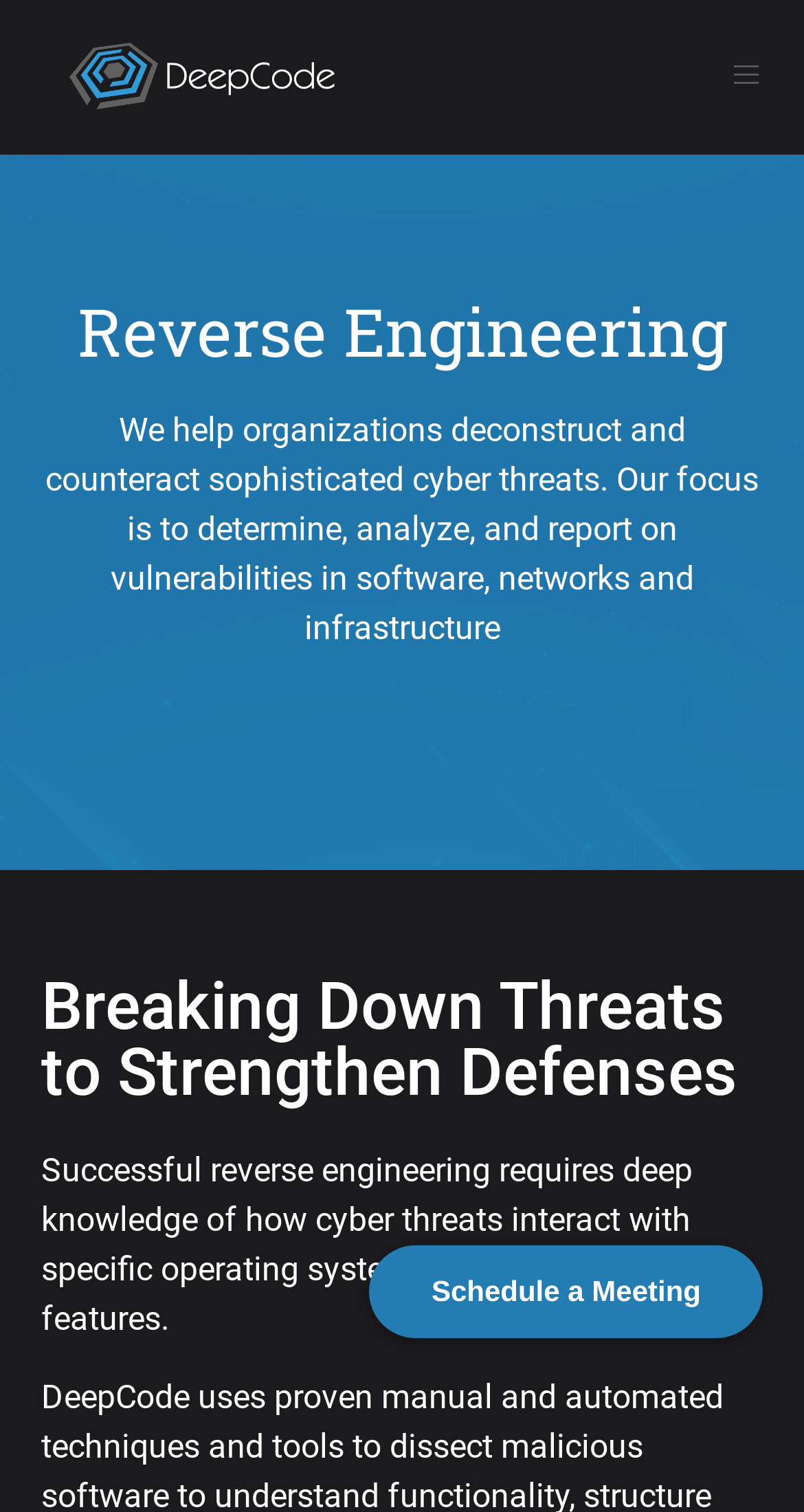What is the company name?
Using the image, elaborate on the answer with as much detail as possible.

The company name is obtained from the link element with the text 'DeepCode' and an image with the same name, which is likely the company logo.